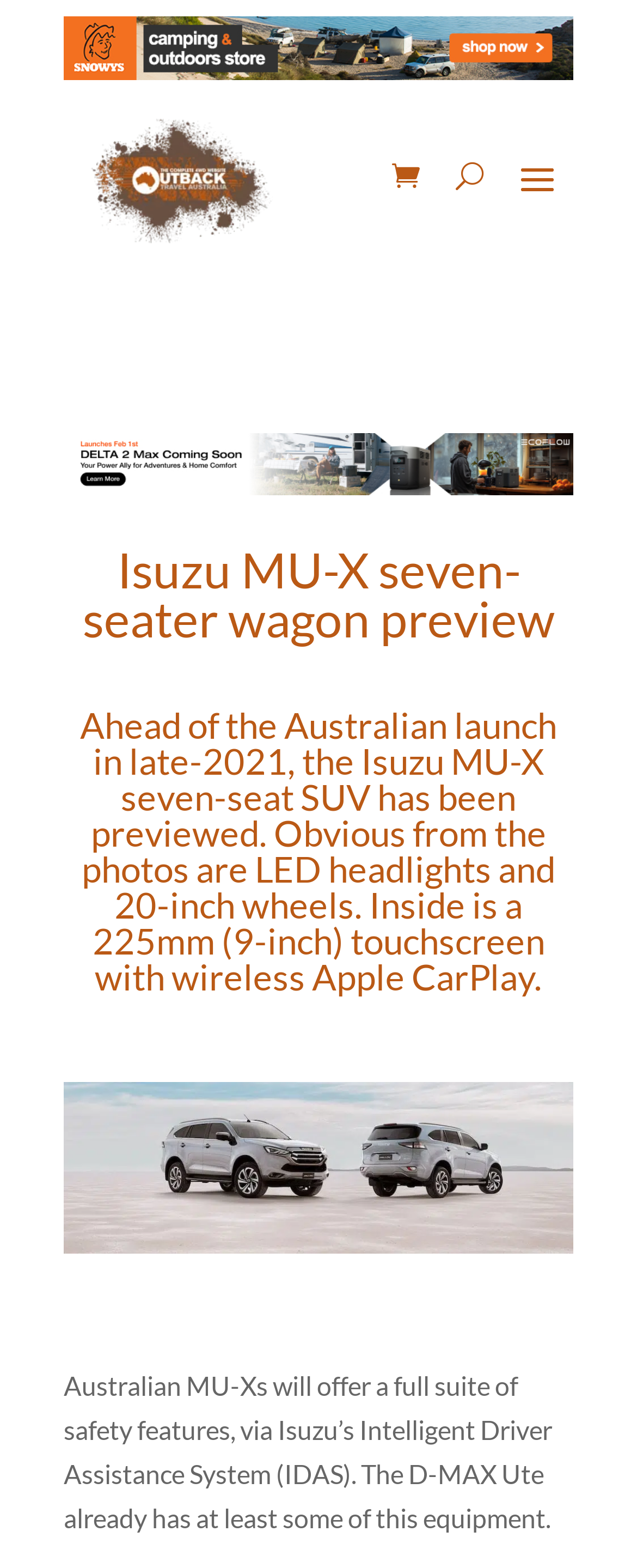What is the size of the wheels?
Refer to the screenshot and deliver a thorough answer to the question presented.

The answer can be found in the heading element that describes the features of the Isuzu MU-X seven-seat SUV. It mentions that 'Obvious from the photos are LED headlights and 20-inch wheels.'